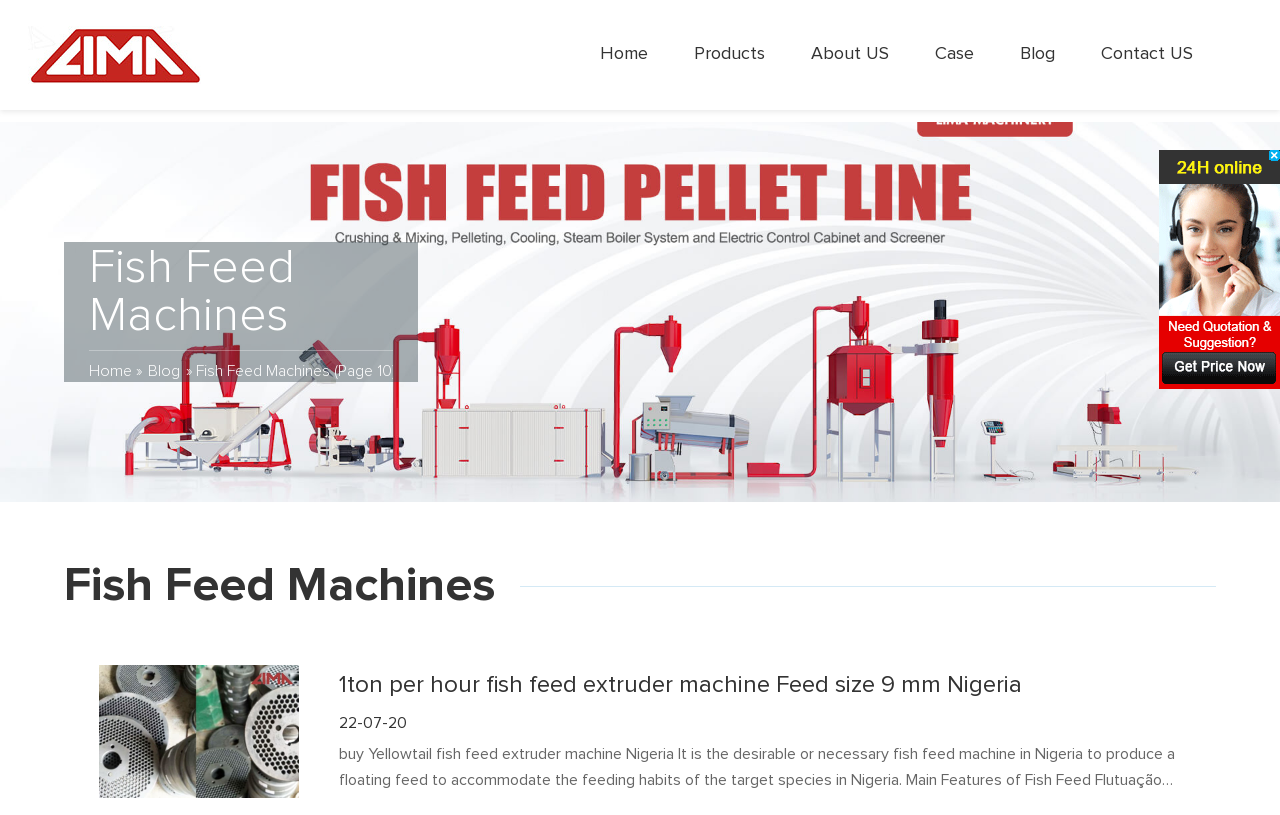Analyze the image and deliver a detailed answer to the question: How many navigation links are there?

I counted the number of links in the navigation menu, which includes Home, Products, About US, Case, Blog, and Contact US, totaling 7 links.